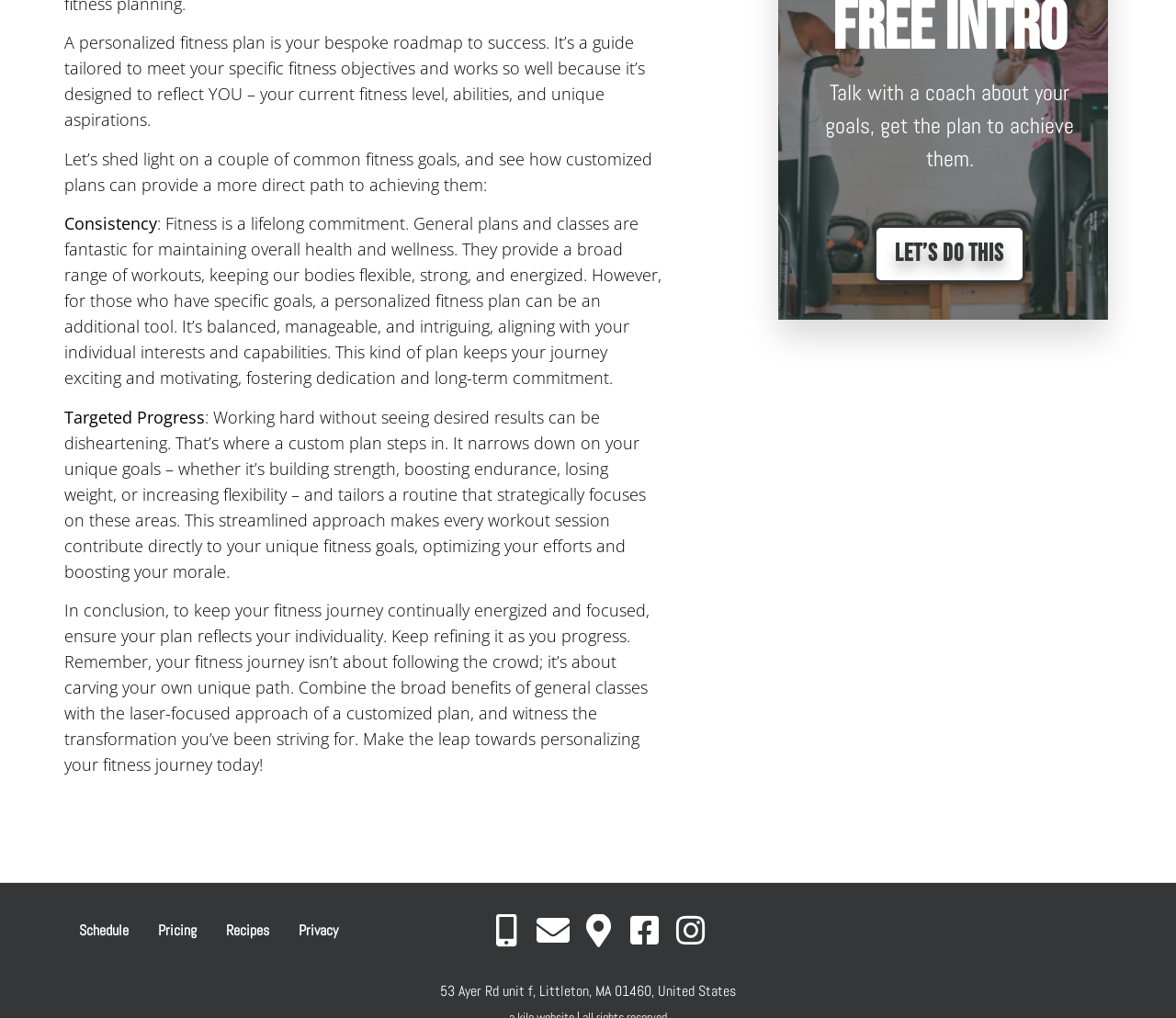Answer the following query concisely with a single word or phrase:
What is the call-to-action at the bottom of the page?

Talk with a coach about your goals